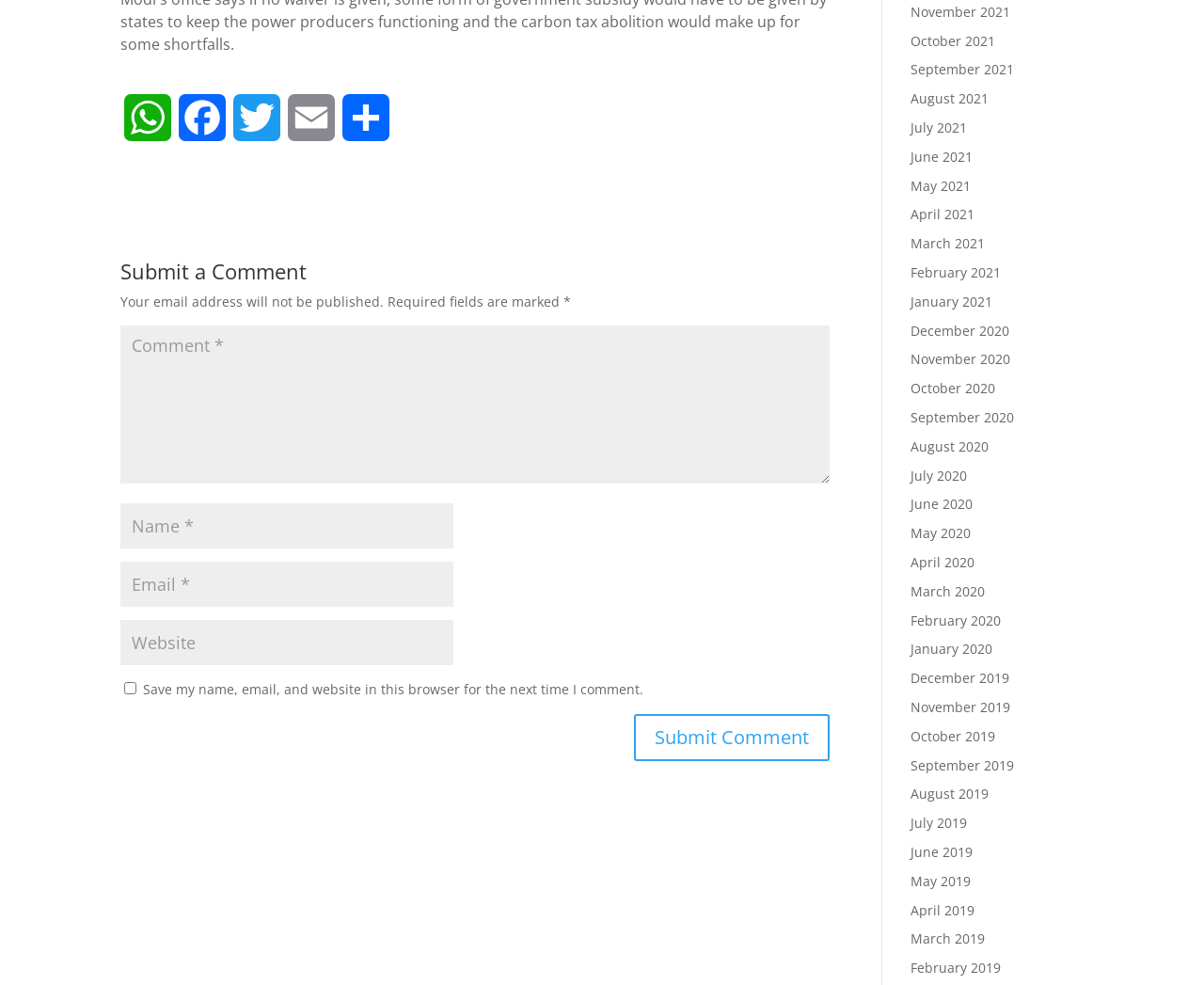Find the bounding box coordinates of the area to click in order to follow the instruction: "Enter your name".

[0.1, 0.511, 0.377, 0.557]